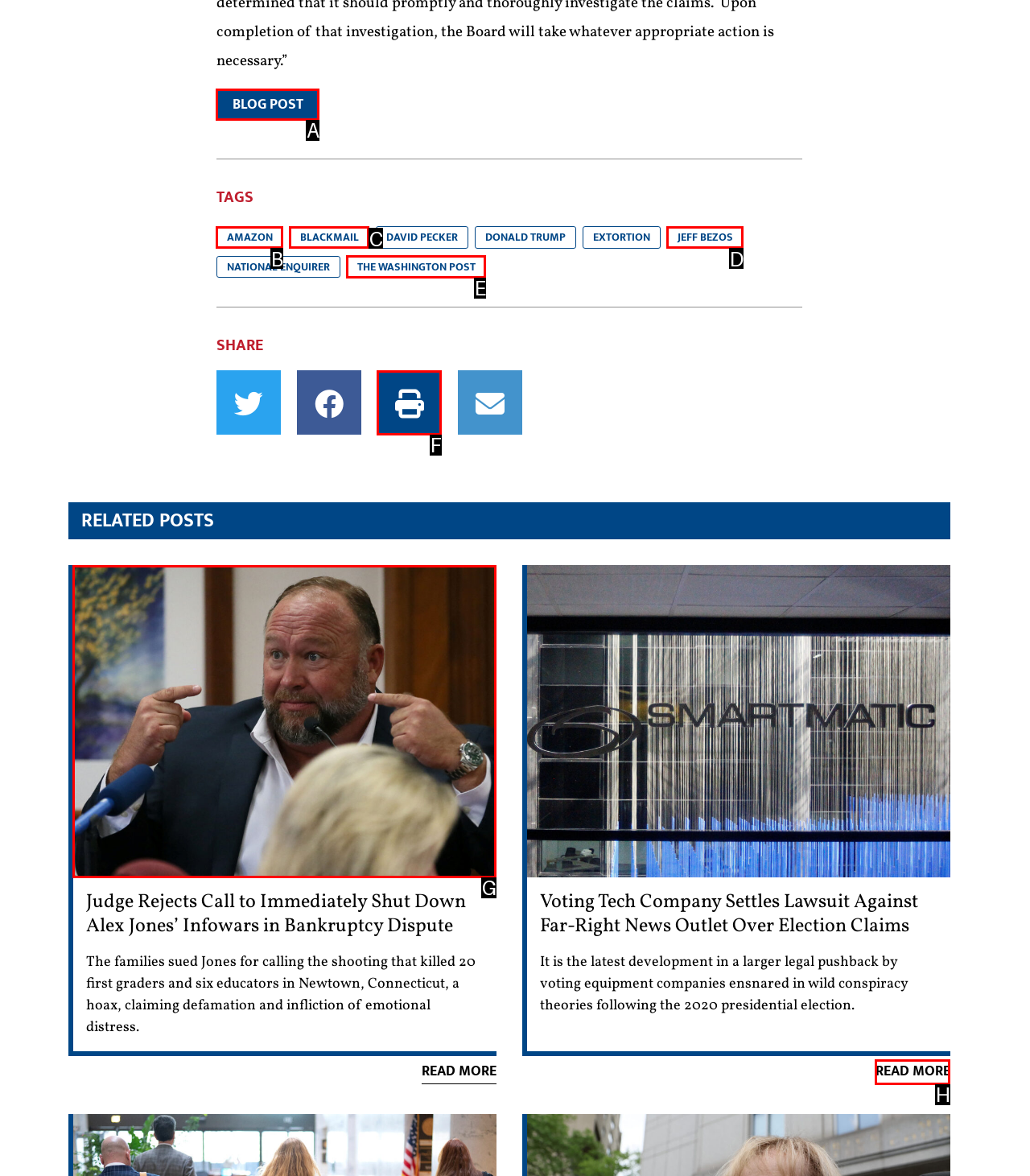Pick the option that best fits the description: Amazon. Reply with the letter of the matching option directly.

B